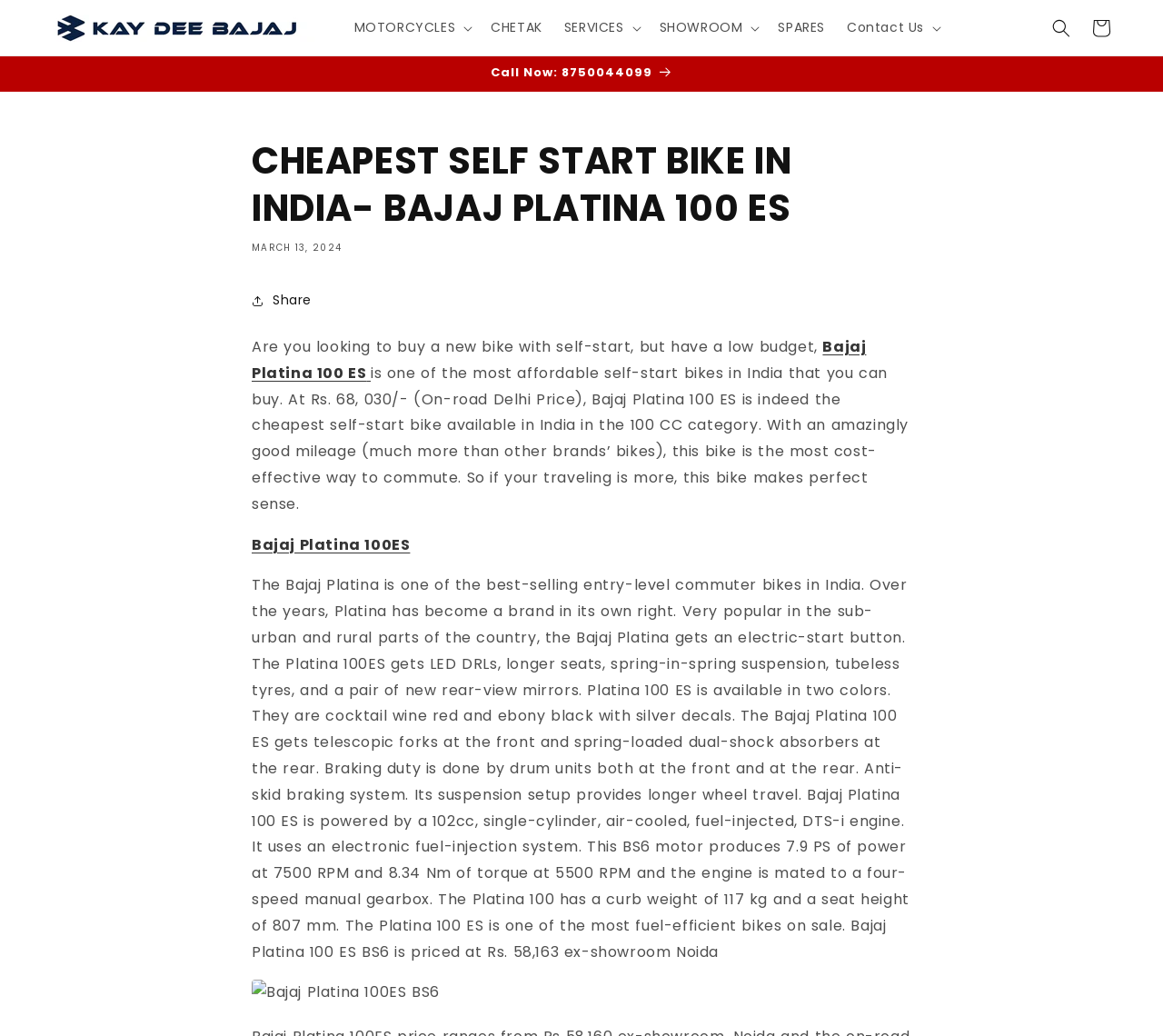Find the bounding box coordinates of the element to click in order to complete this instruction: "Click the 'Search' button". The bounding box coordinates must be four float numbers between 0 and 1, denoted as [left, top, right, bottom].

[0.895, 0.007, 0.93, 0.046]